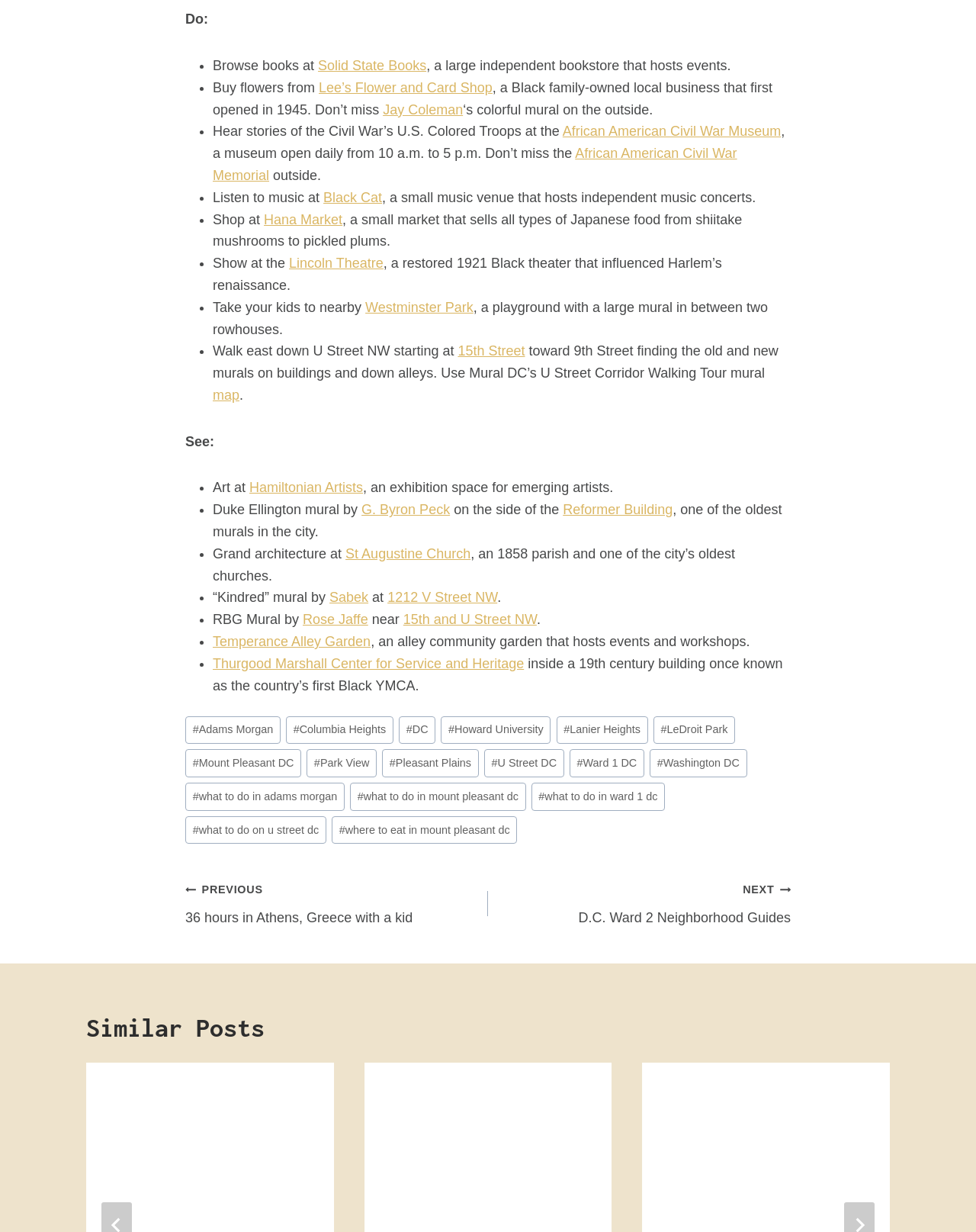What is the name of the music venue that hosts independent music concerts?
Using the image, provide a detailed and thorough answer to the question.

The question asks for the name of the music venue that hosts independent music concerts. By reading the text, we can find the sentence 'Listen to music at Black Cat, a small music venue that hosts independent music concerts.' which clearly states the name of the music venue as Black Cat.